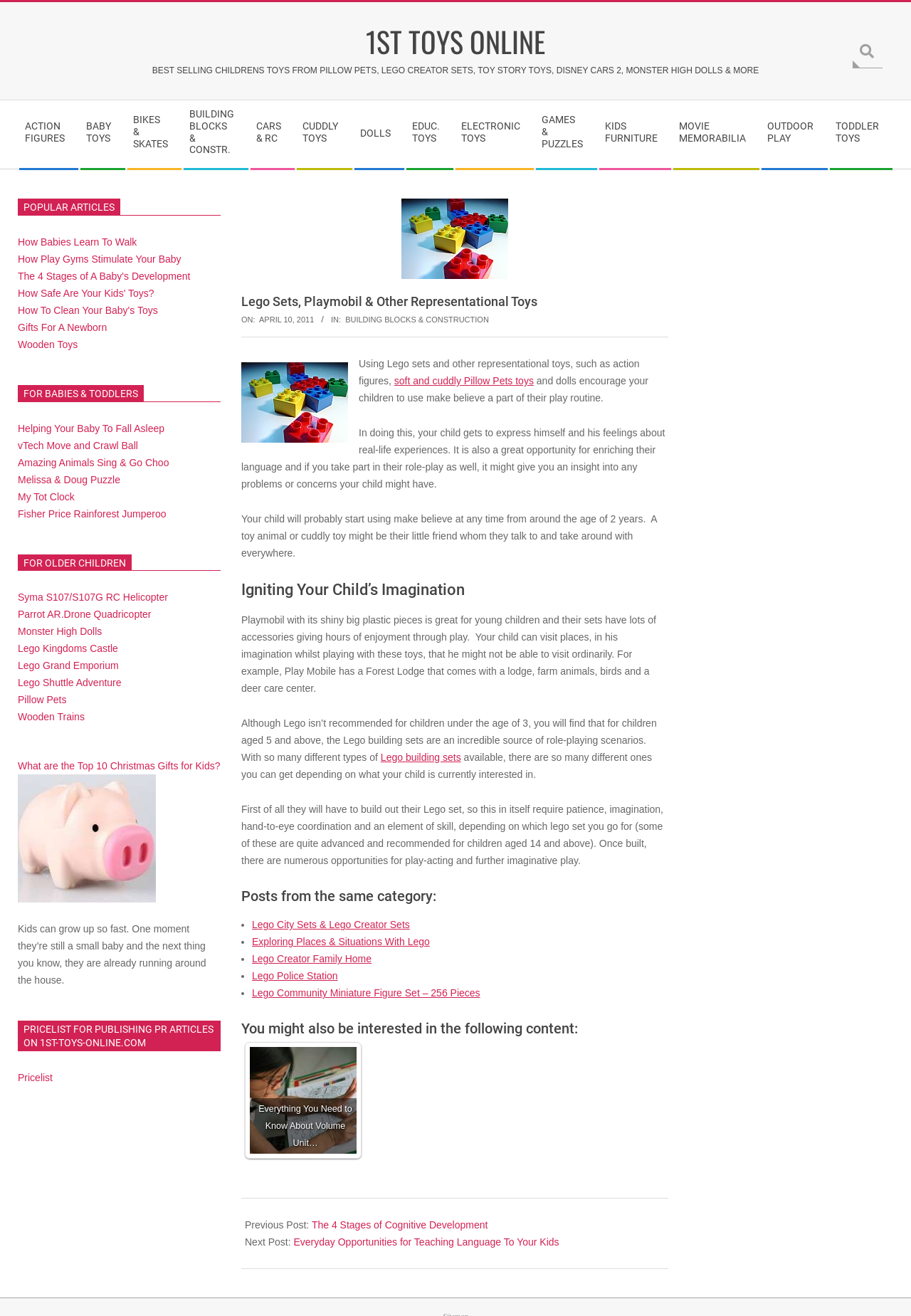What is the date of the article 'Lego Sets, Playmobil & Other Representational Toys'?
Refer to the image and give a detailed answer to the question.

I looked at the article section on the webpage and found that the date of the article 'Lego Sets, Playmobil & Other Representational Toys' is April 10, 2011, which is mentioned in the text 'Sunday, April 10, 2011, 11:21 am'.